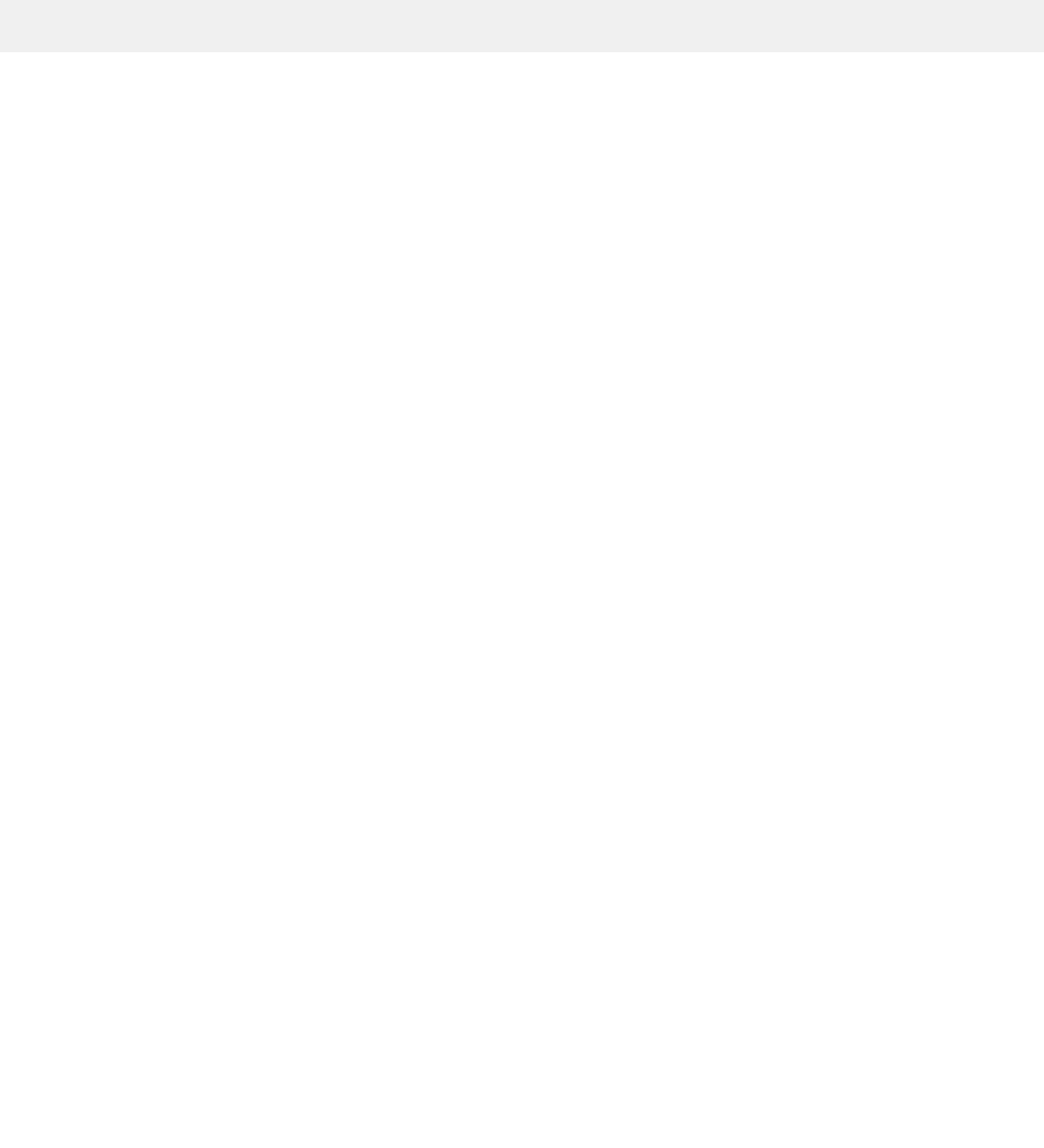What is the purpose of the 'Select country from dropdown' element?
Please give a detailed and elaborate answer to the question based on the image.

The 'Select country from dropdown' element is a combobox that allows users to select their country. This is likely used to provide users with region-specific content, prices, or shipping options.